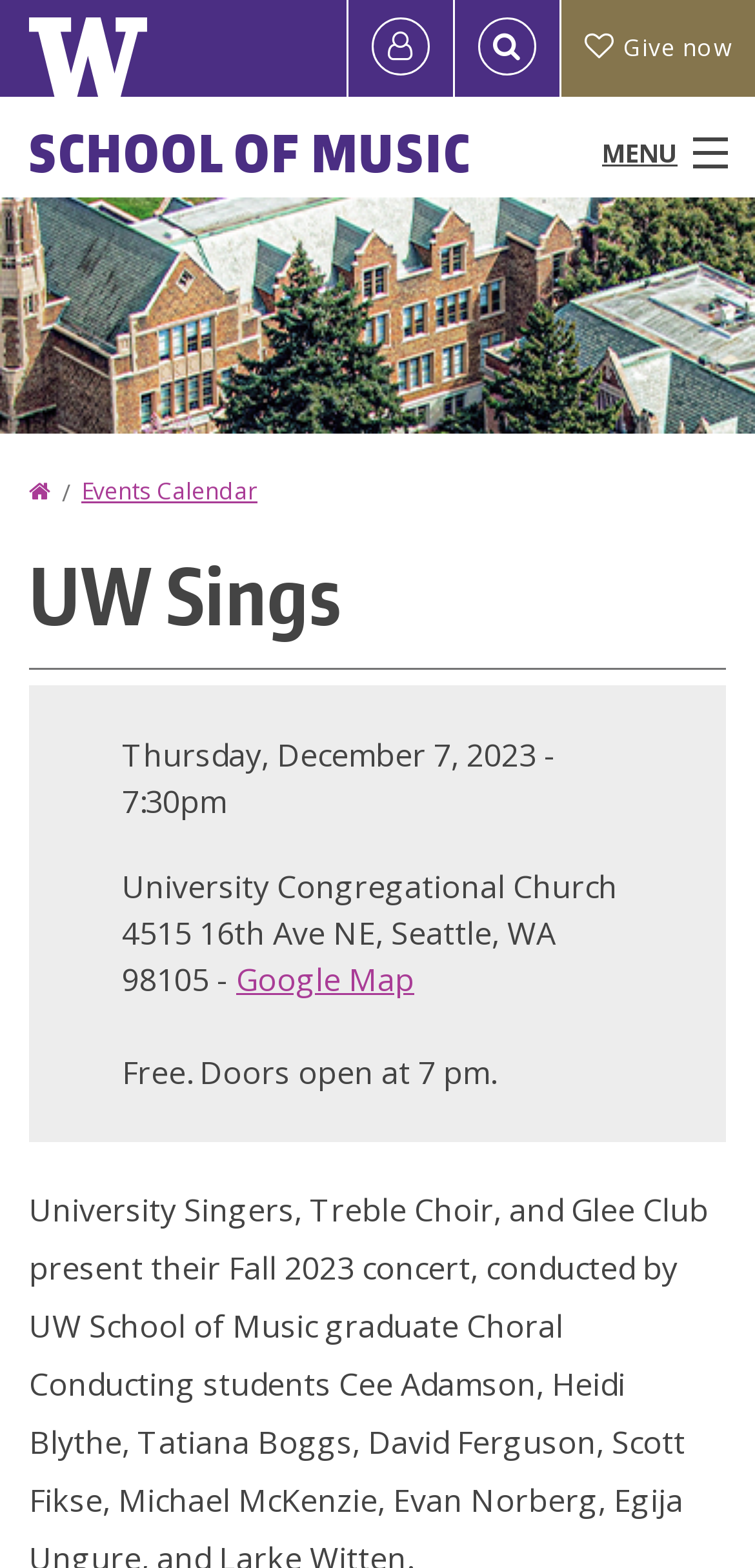Specify the bounding box coordinates of the area to click in order to follow the given instruction: "Go to SCHOOL OF MUSIC."

[0.0, 0.081, 0.8, 0.114]